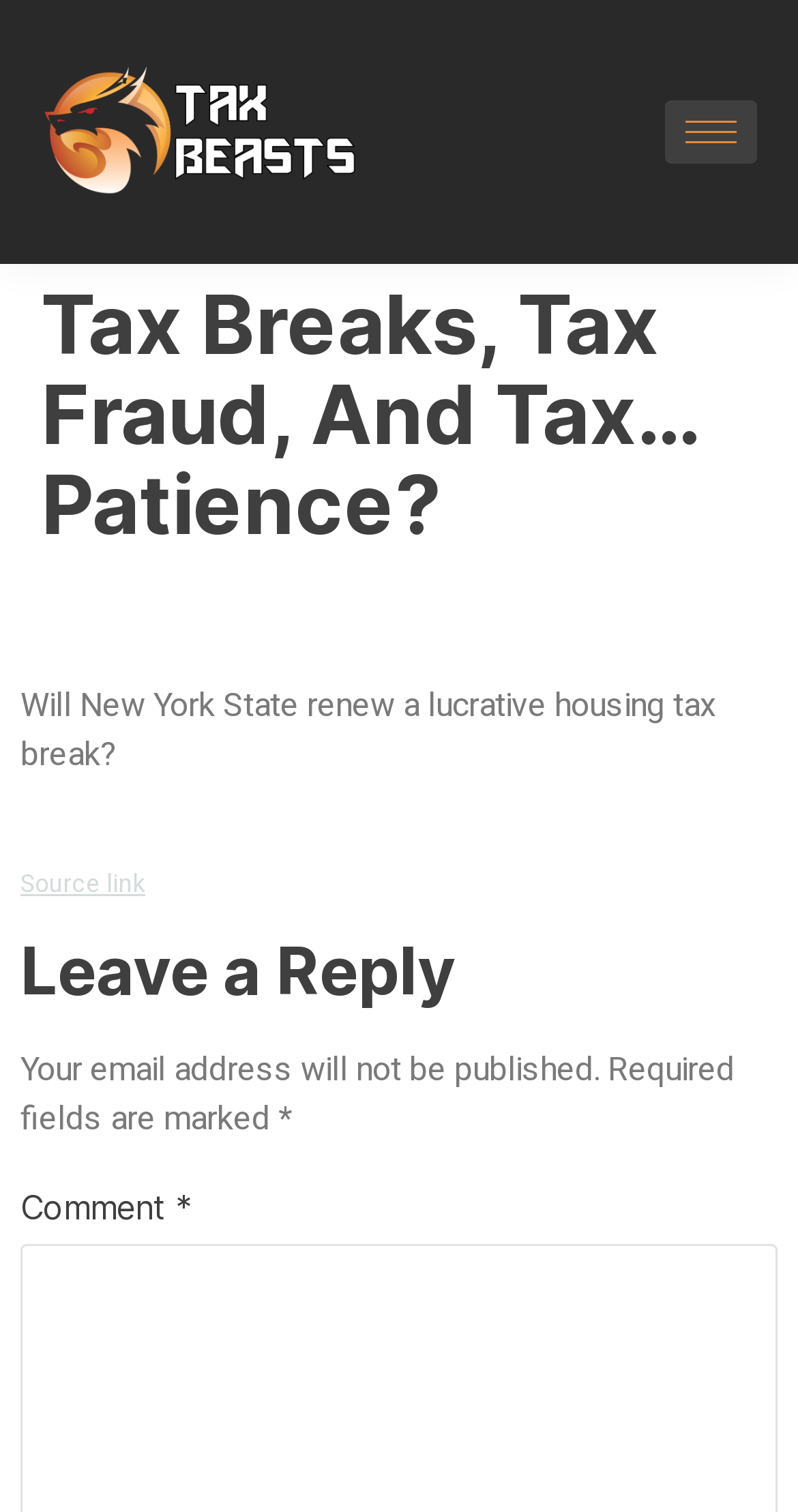Provide a thorough description of the webpage you see.

The webpage is about tax-related topics, specifically discussing tax breaks, tax fraud, and tax patience. At the top-left corner, there is a link to "Tax Refund" accompanied by an image with the same label. On the top-right corner, there is a button with a hamburger icon.

Below the top section, there is a header with the title "Tax Breaks, Tax Fraud, And Tax… Patience?" in a prominent font size. Underneath the title, there is a paragraph of text asking whether New York State will renew a lucrative housing tax break.

To the right of the paragraph, there is a link labeled "Source link". Further down, there is a section for leaving a reply, with a heading "Leave a Reply" and a note stating that email addresses will not be published. Required fields are marked with an asterisk symbol. The webpage also has a comment section with a label "Comment" at the bottom.